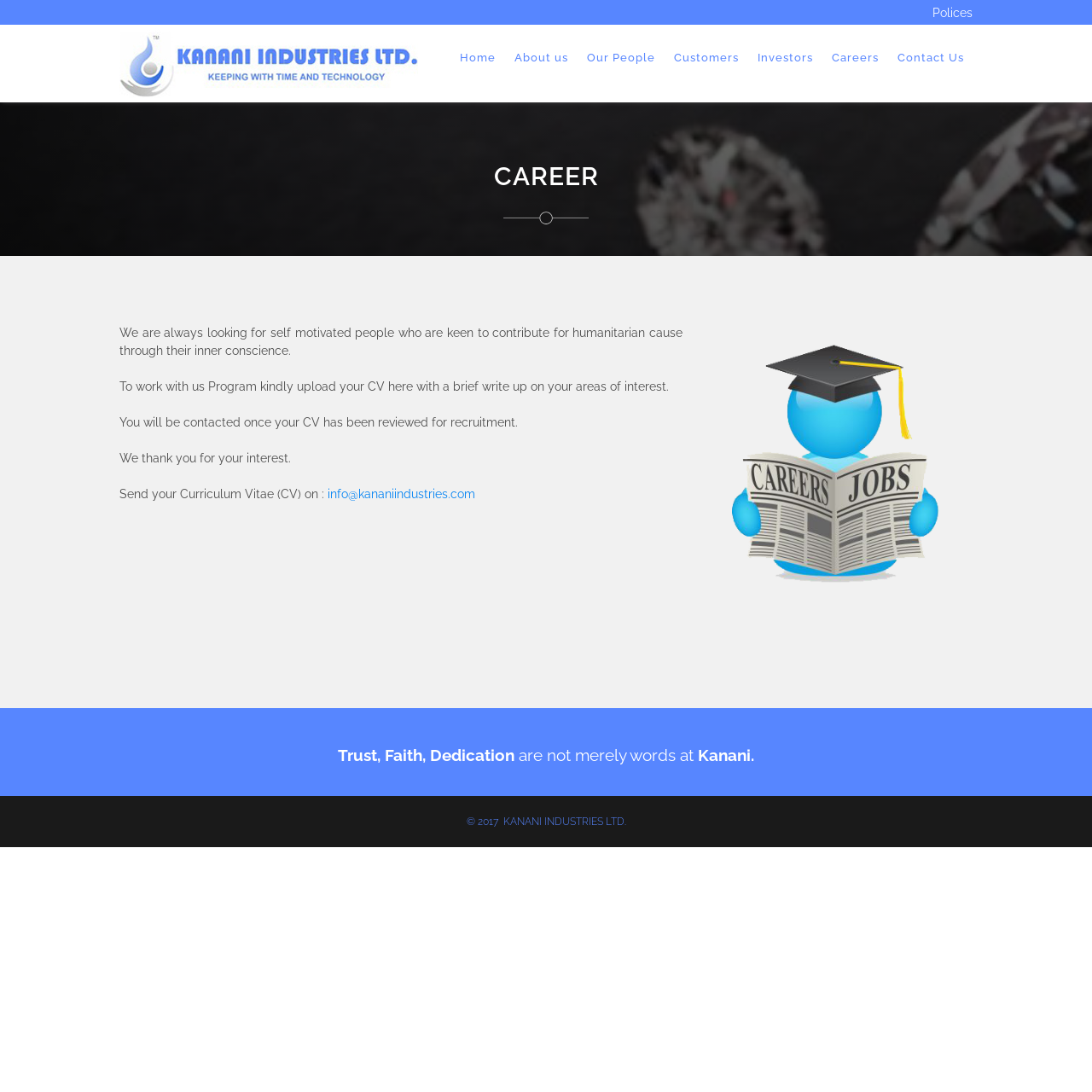Locate the bounding box coordinates of the element's region that should be clicked to carry out the following instruction: "Click on the 'Careers' link". The coordinates need to be four float numbers between 0 and 1, i.e., [left, top, right, bottom].

[0.754, 0.041, 0.812, 0.065]